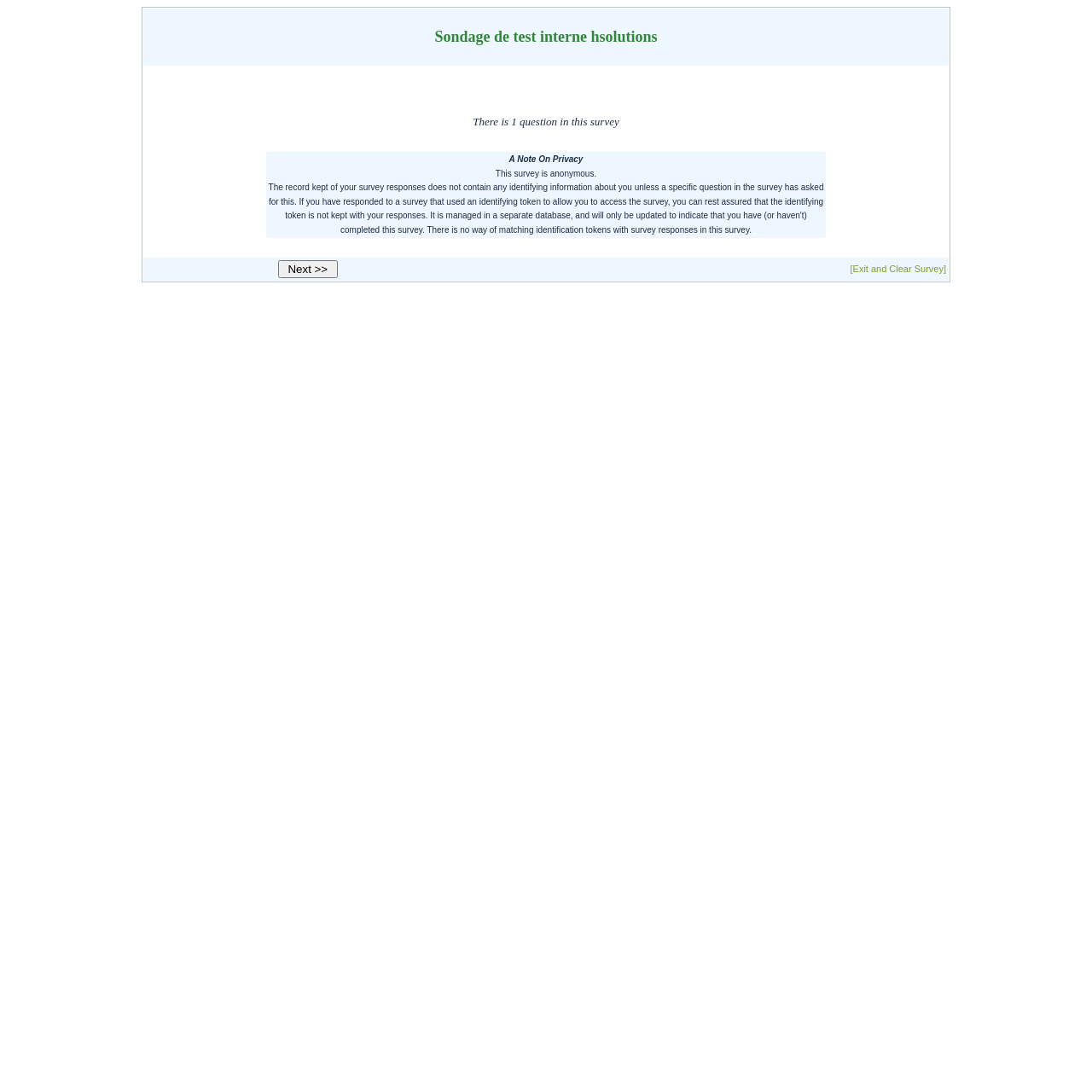Utilize the details in the image to thoroughly answer the following question: Is this survey anonymous?

The webpage contains a note on privacy which states that 'This survey is anonymous. The record kept of your survey responses does not contain any identifying information about you unless a specific question in the survey has asked for this.' This implies that the survey is anonymous.